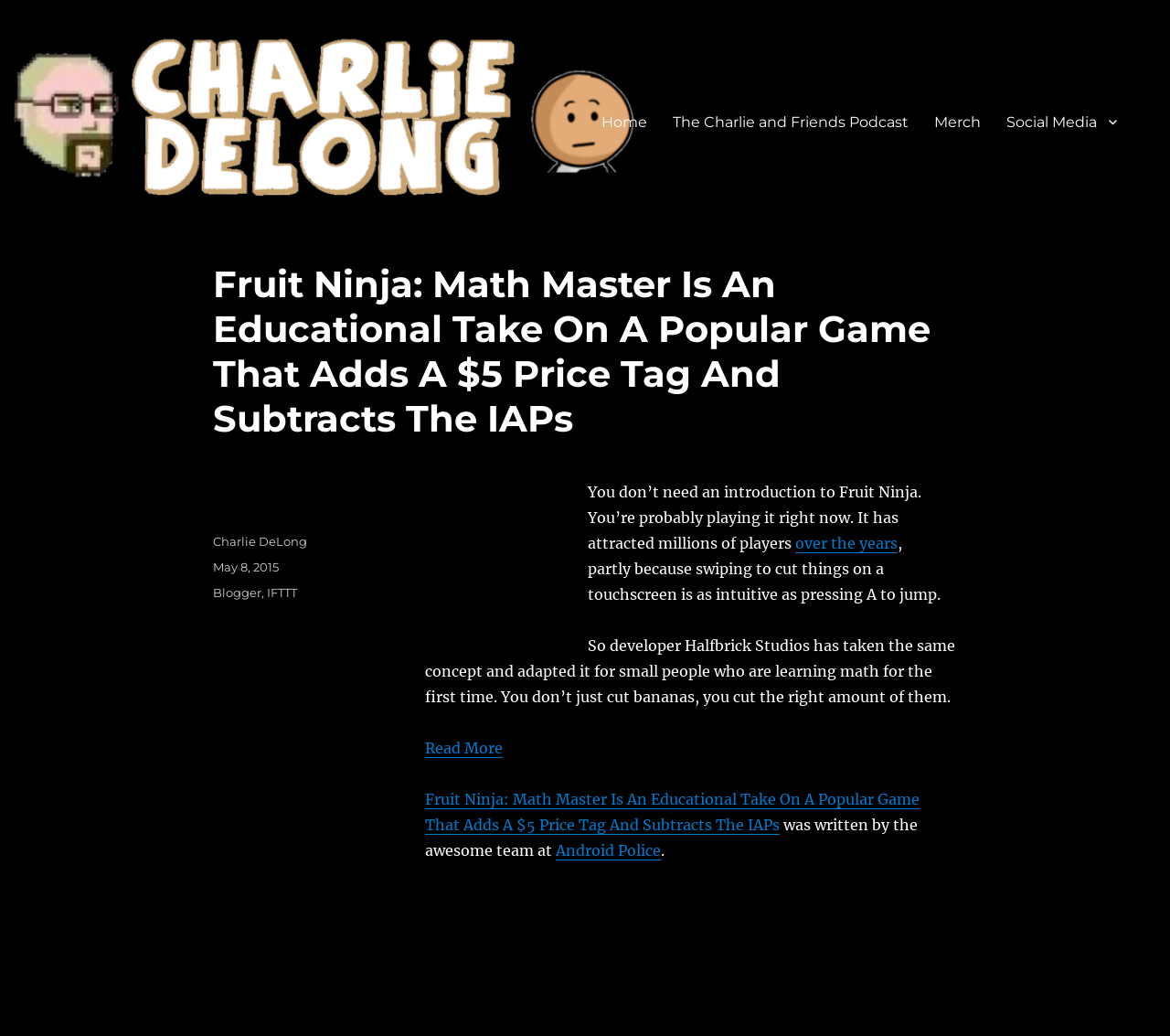Identify the bounding box coordinates for the element you need to click to achieve the following task: "Check the author of the article". Provide the bounding box coordinates as four float numbers between 0 and 1, in the form [left, top, right, bottom].

[0.182, 0.515, 0.262, 0.53]